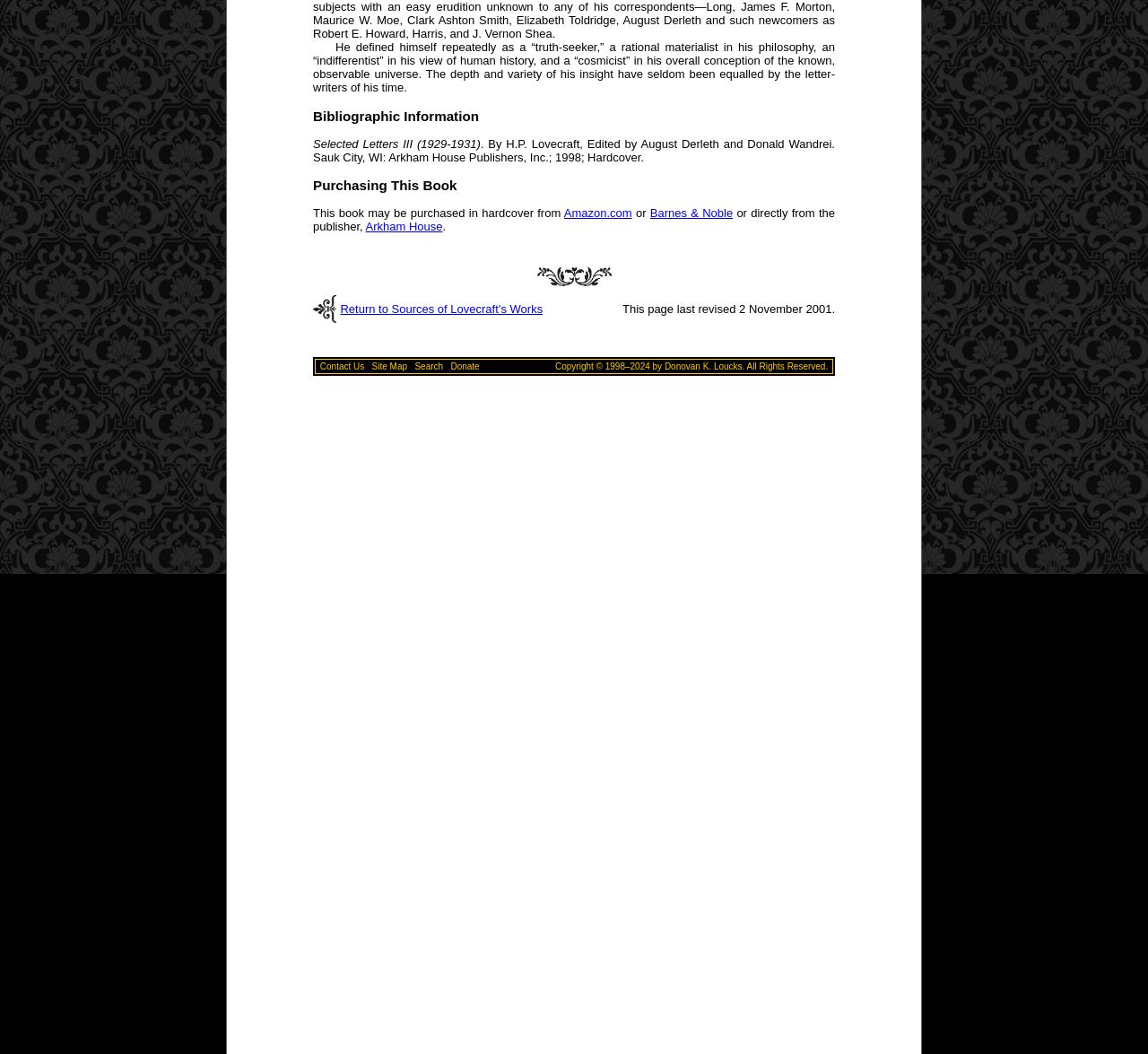Find the bounding box of the UI element described as follows: "Site Map".

[0.324, 0.343, 0.355, 0.353]